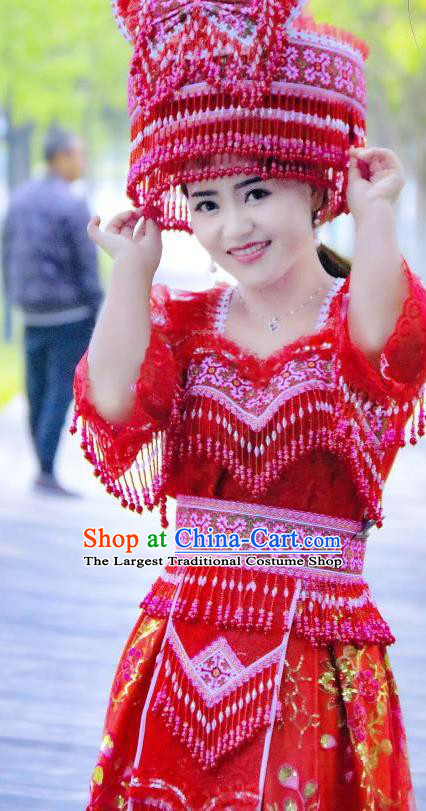What is the bride's emotional state?
Using the image as a reference, answer with just one word or a short phrase.

Happy